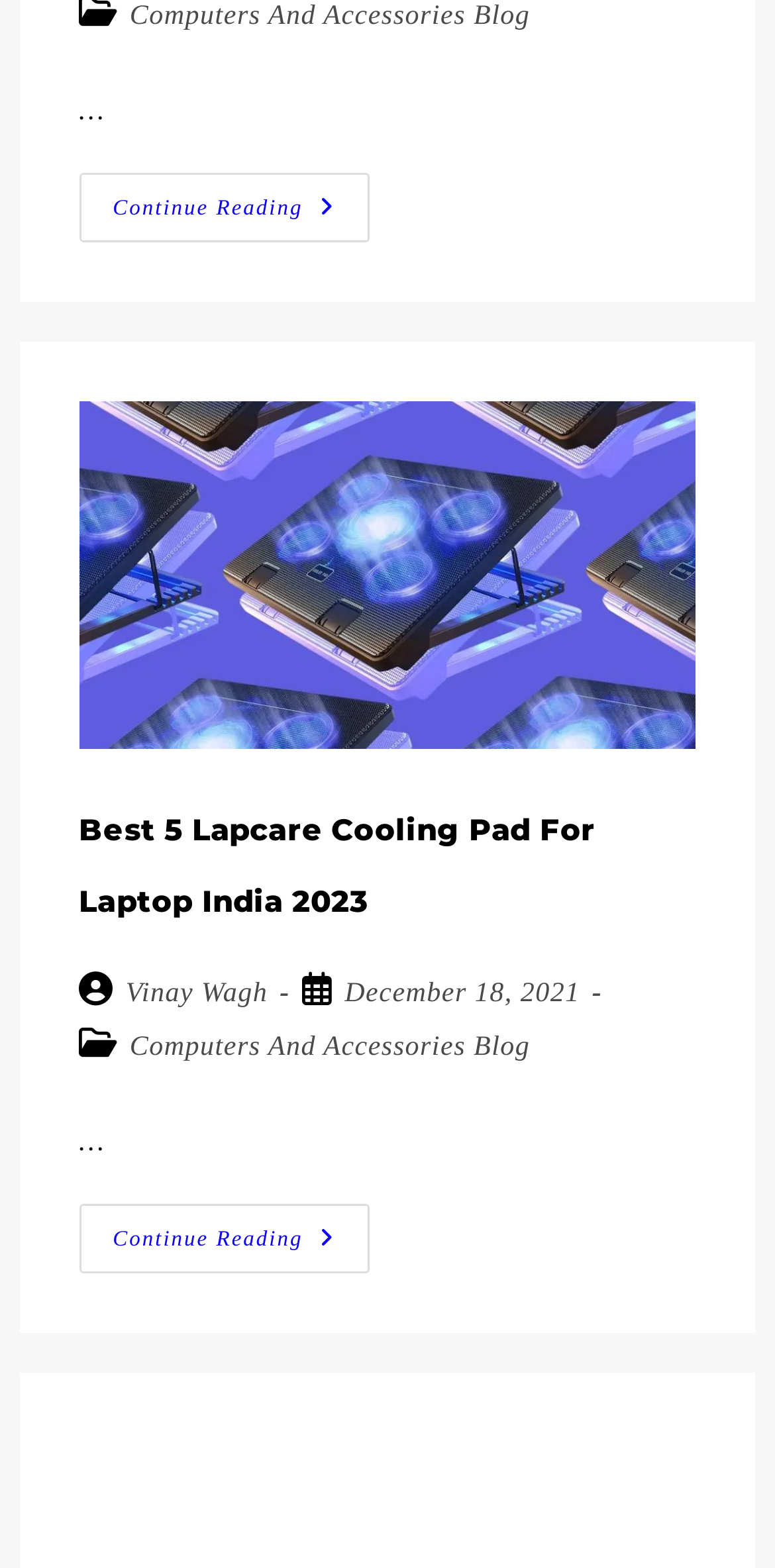Using the given description, provide the bounding box coordinates formatted as (top-left x, top-left y, bottom-right x, bottom-right y), with all values being floating point numbers between 0 and 1. Description: Computers And Accessories Blog

[0.167, 0.659, 0.684, 0.678]